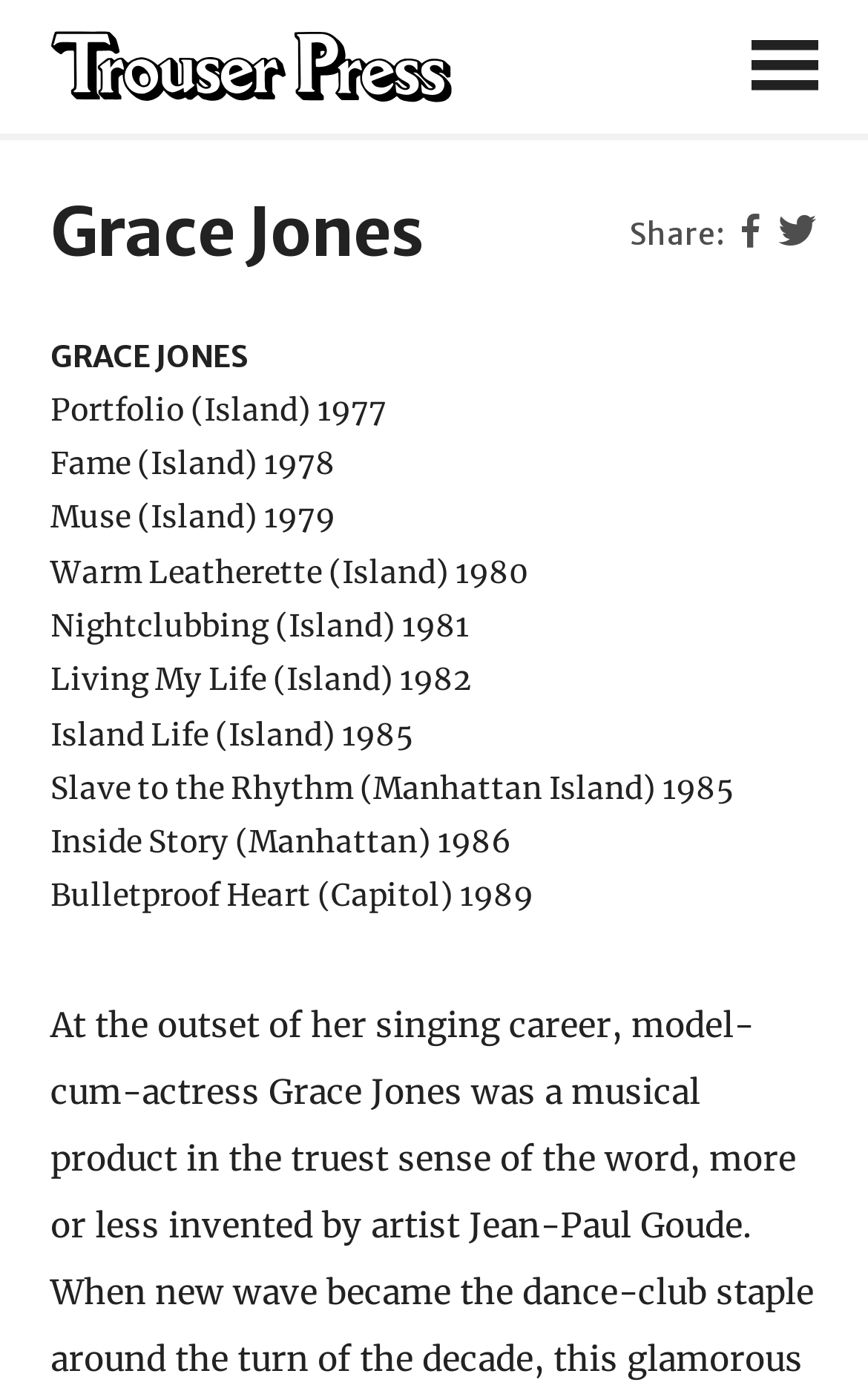Please analyze the image and give a detailed answer to the question:
What is the release year of Grace Jones' album 'Muse'?

The webpage lists 'Muse (Island) 1979' as one of Grace Jones' albums, indicating that 'Muse' was released in 1979.